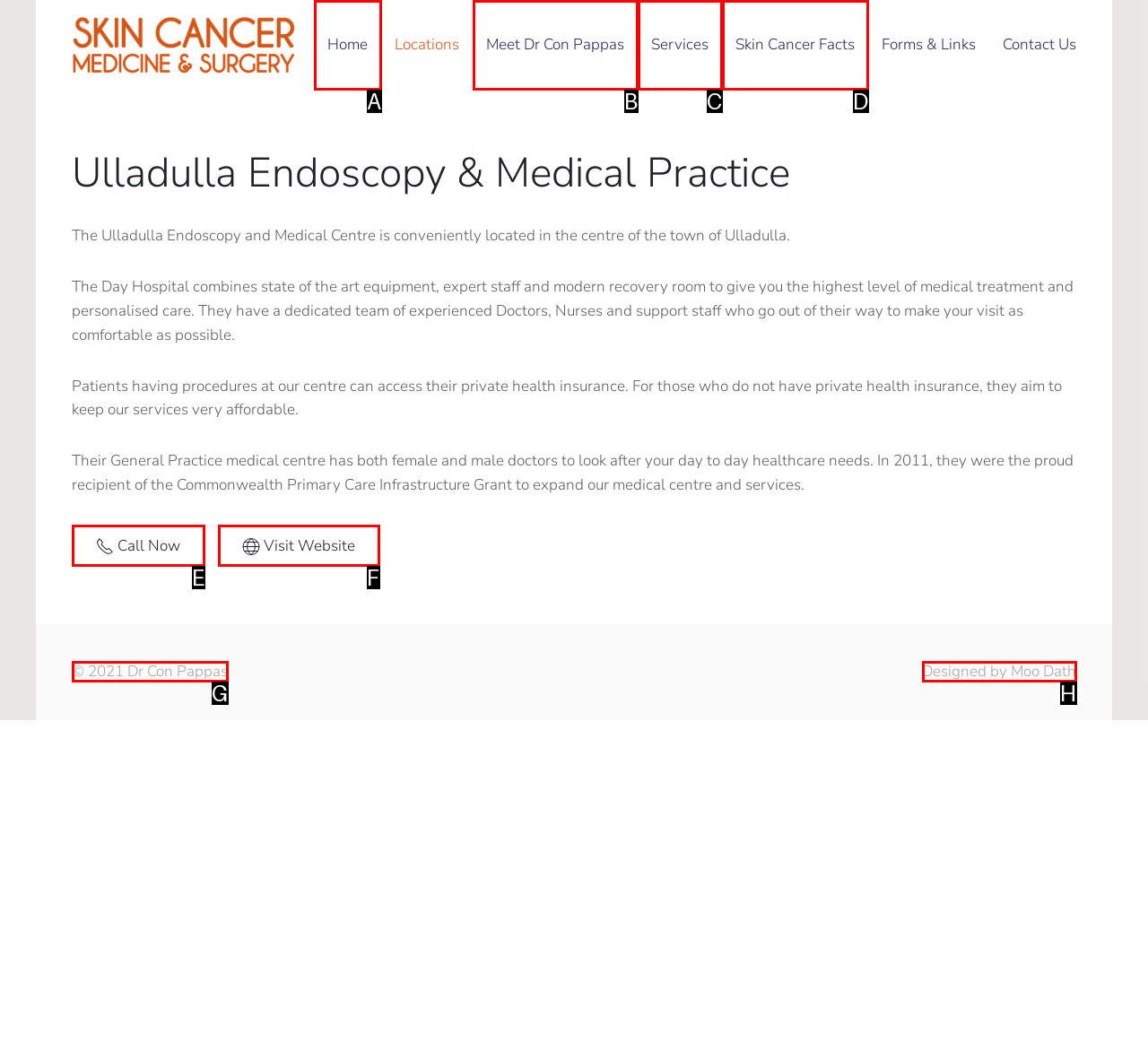Refer to the element description: © 2021 Dr Con Pappas and identify the matching HTML element. State your answer with the appropriate letter.

G